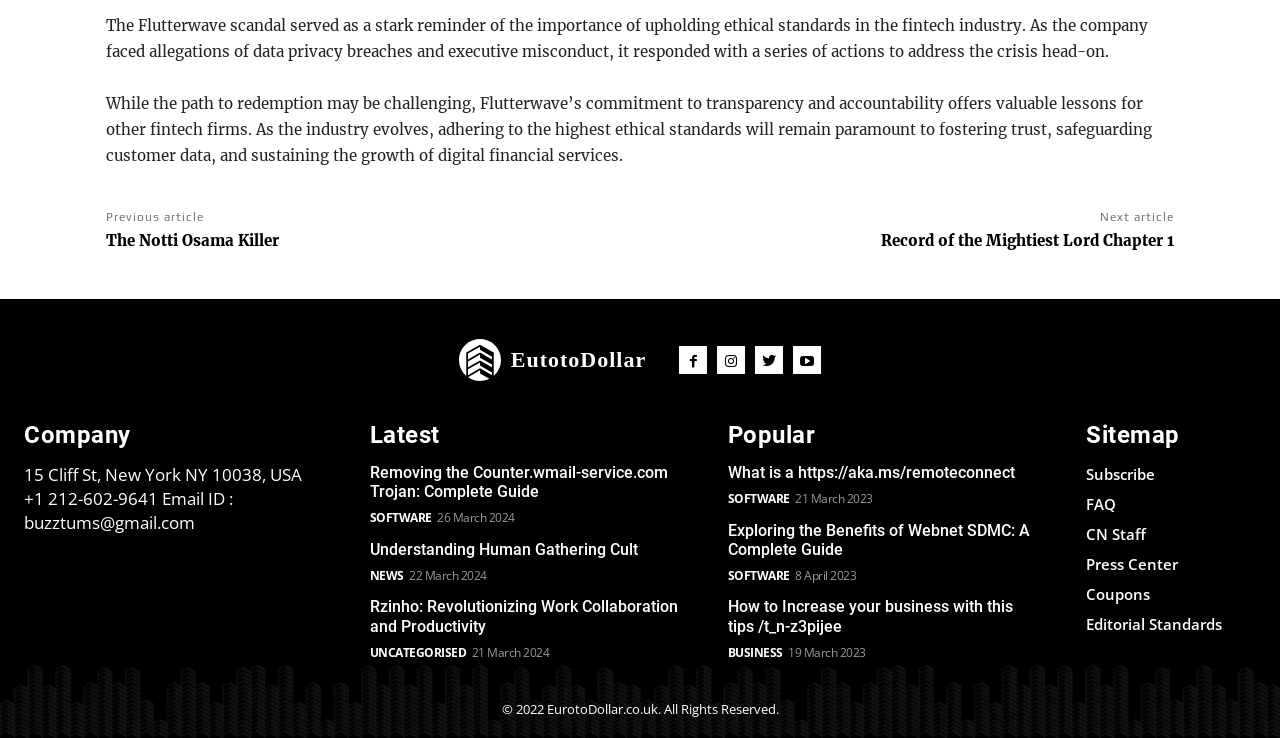What is the topic of the article above the 'Latest' heading?
Using the image, provide a concise answer in one word or a short phrase.

Flutterwave scandal